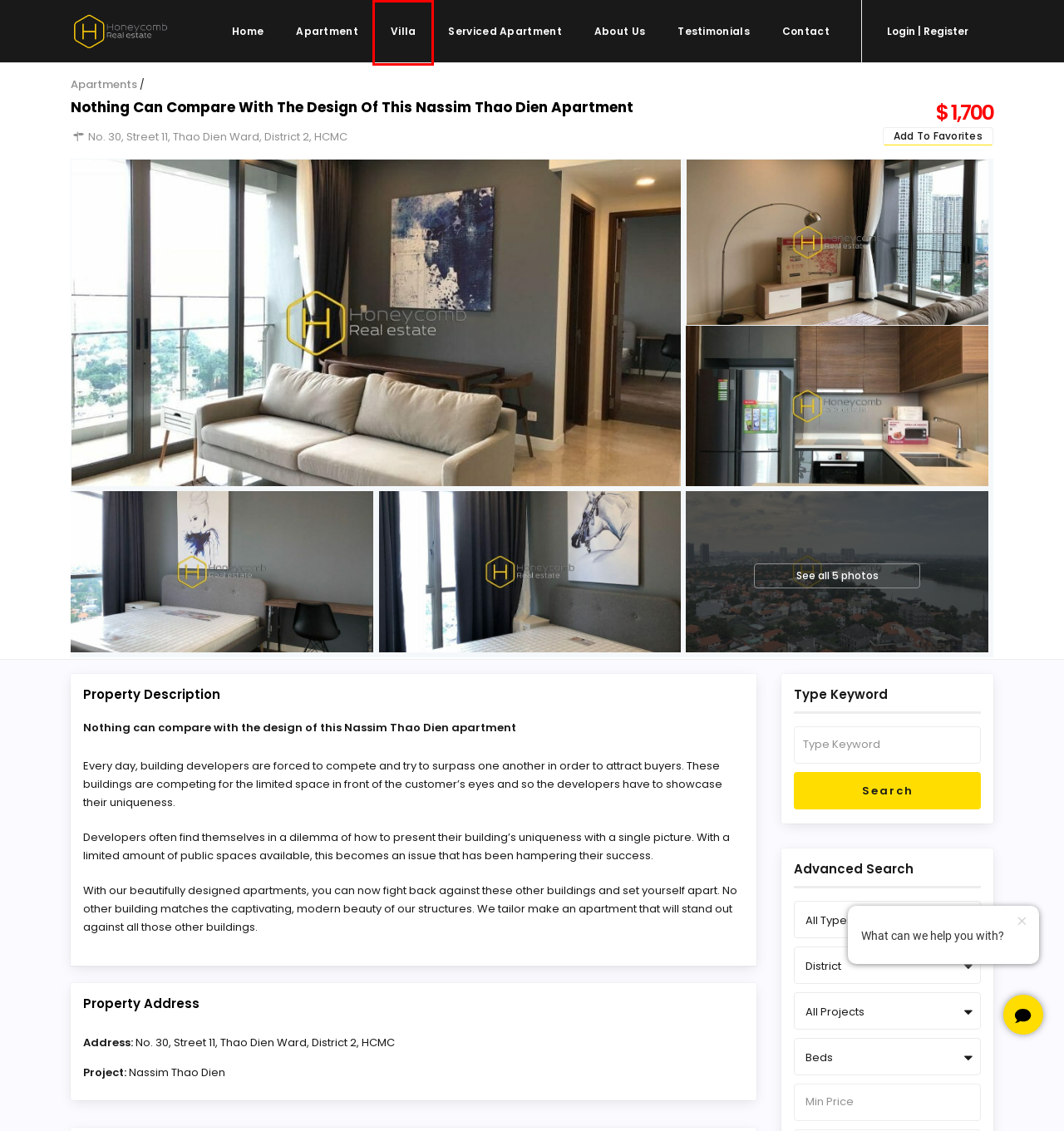You have a screenshot showing a webpage with a red bounding box around a UI element. Choose the webpage description that best matches the new page after clicking the highlighted element. Here are the options:
A. Contact Us – House, Villa, Apartment for rent in HCMC
B. Popular Apartment – House, Villa, Apartment for rent in HCMC
C. Honeycomb House Company Limited – House, Villa, Apartment for rent in HCMC
D. Serviced Apartments – House, Villa, Apartment for rent in HCMC
E. Apartments – House, Villa, Apartment for rent in HCMC
F. Nassim Thao Dien – House, Villa, Apartment for rent in HCMC
G. House, Villa, Apartment for rent in HCMC
H. Houses/Villas – House, Villa, Apartment for rent in HCMC

H